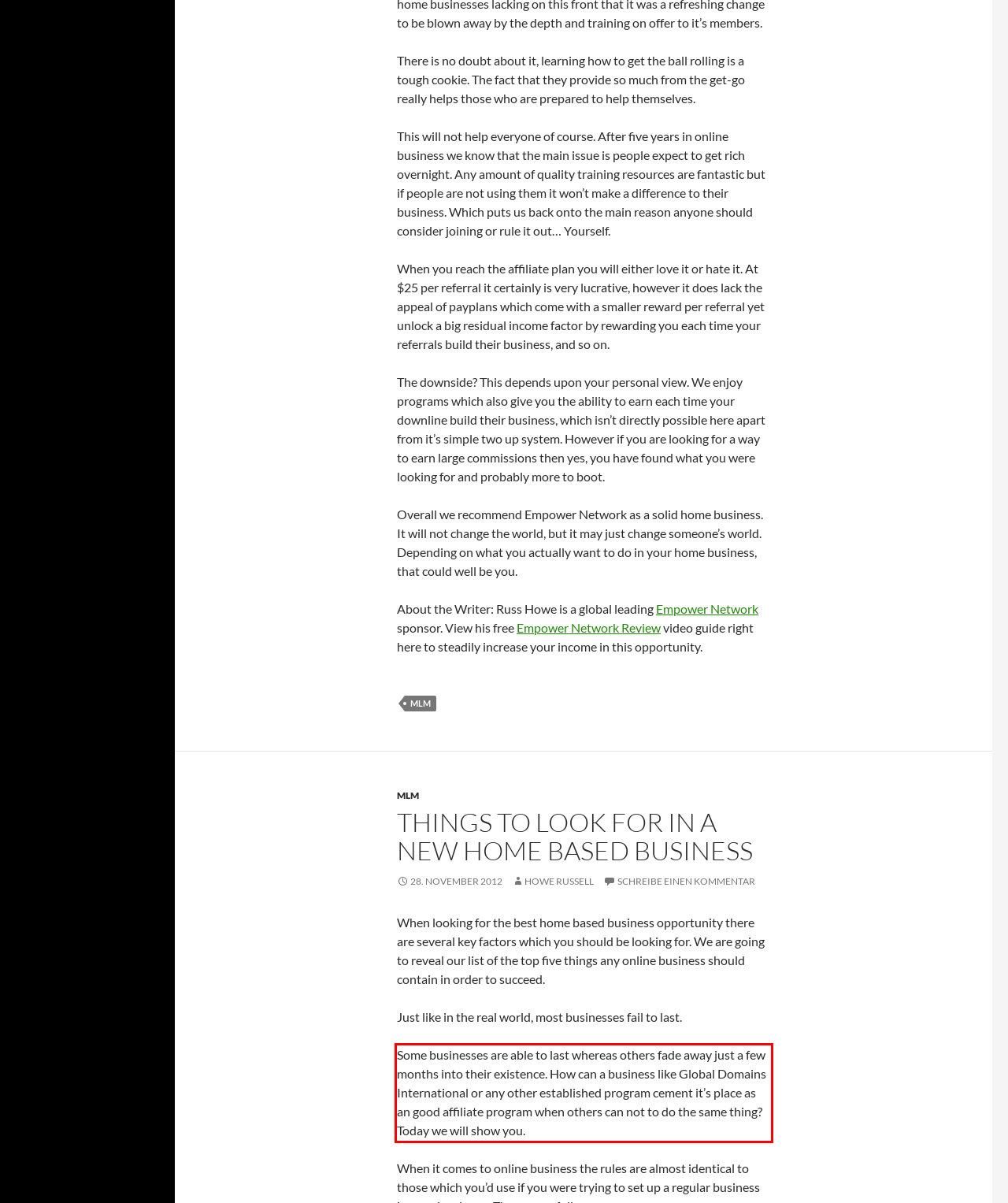Given a webpage screenshot, identify the text inside the red bounding box using OCR and extract it.

Some businesses are able to last whereas others fade away just a few months into their existence. How can a business like Global Domains International or any other established program cement it’s place as an good affiliate program when others can not to do the same thing? Today we will show you.